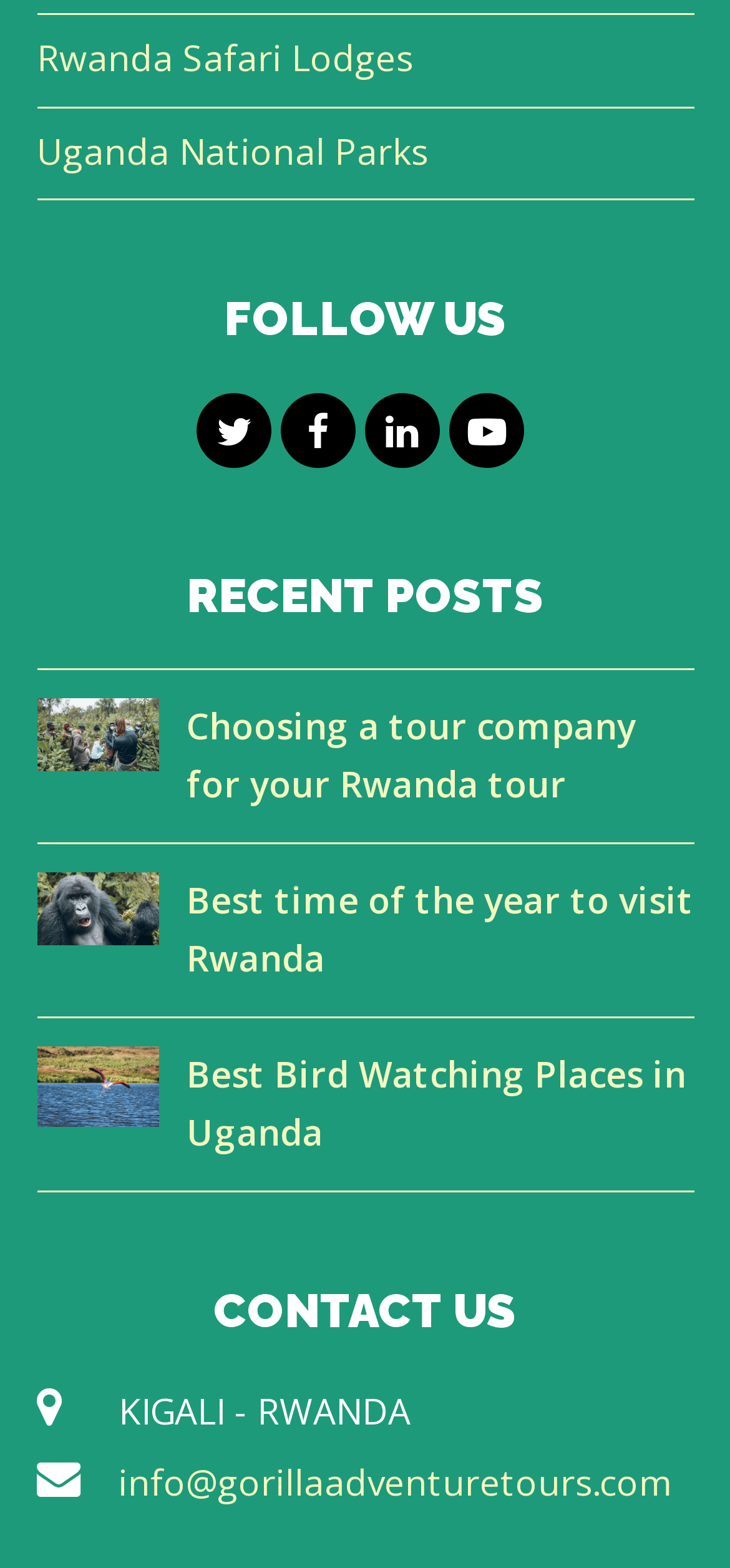Highlight the bounding box coordinates of the region I should click on to meet the following instruction: "Follow us on Instagram".

None